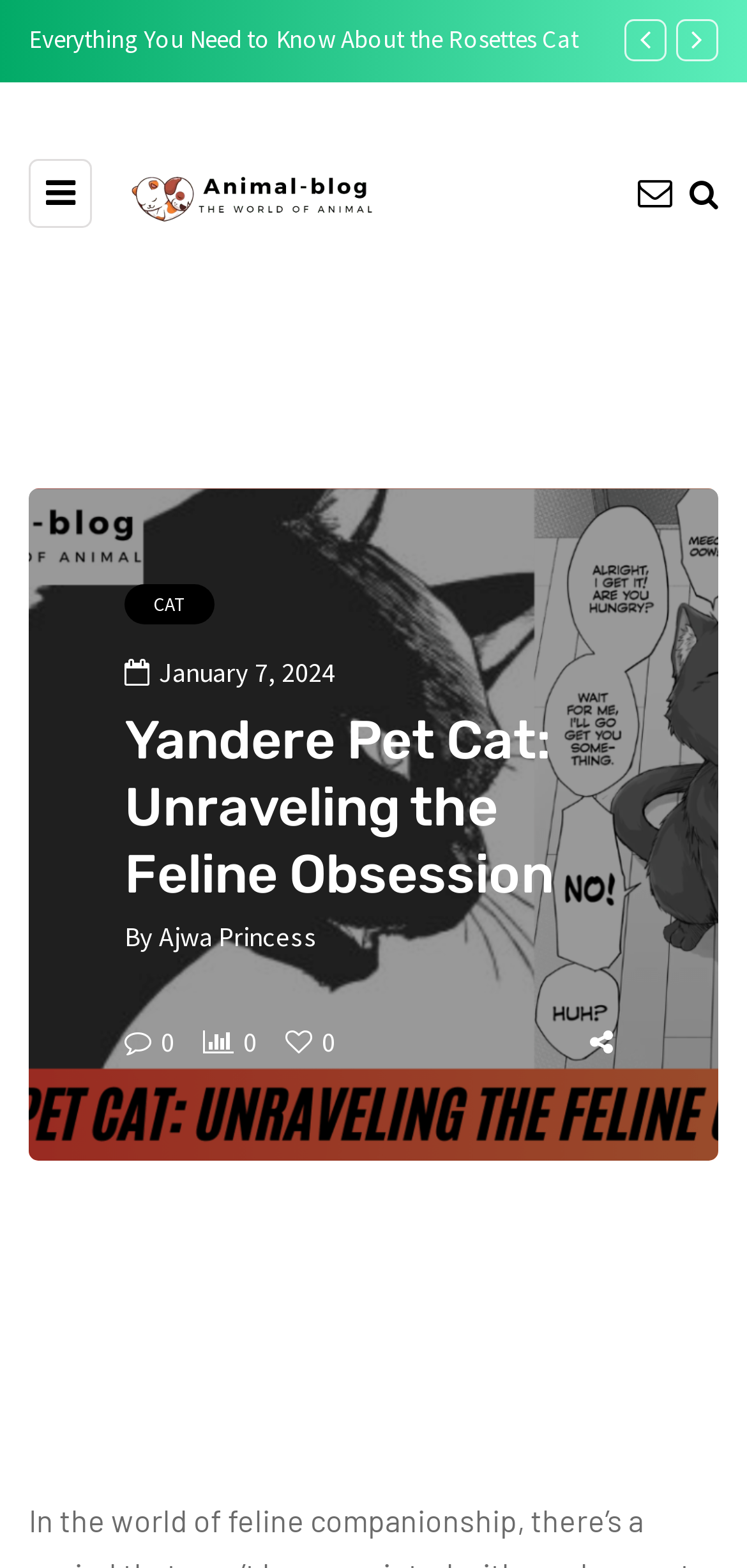Determine the bounding box coordinates for the area you should click to complete the following instruction: "Toggle menu".

[0.038, 0.102, 0.123, 0.146]